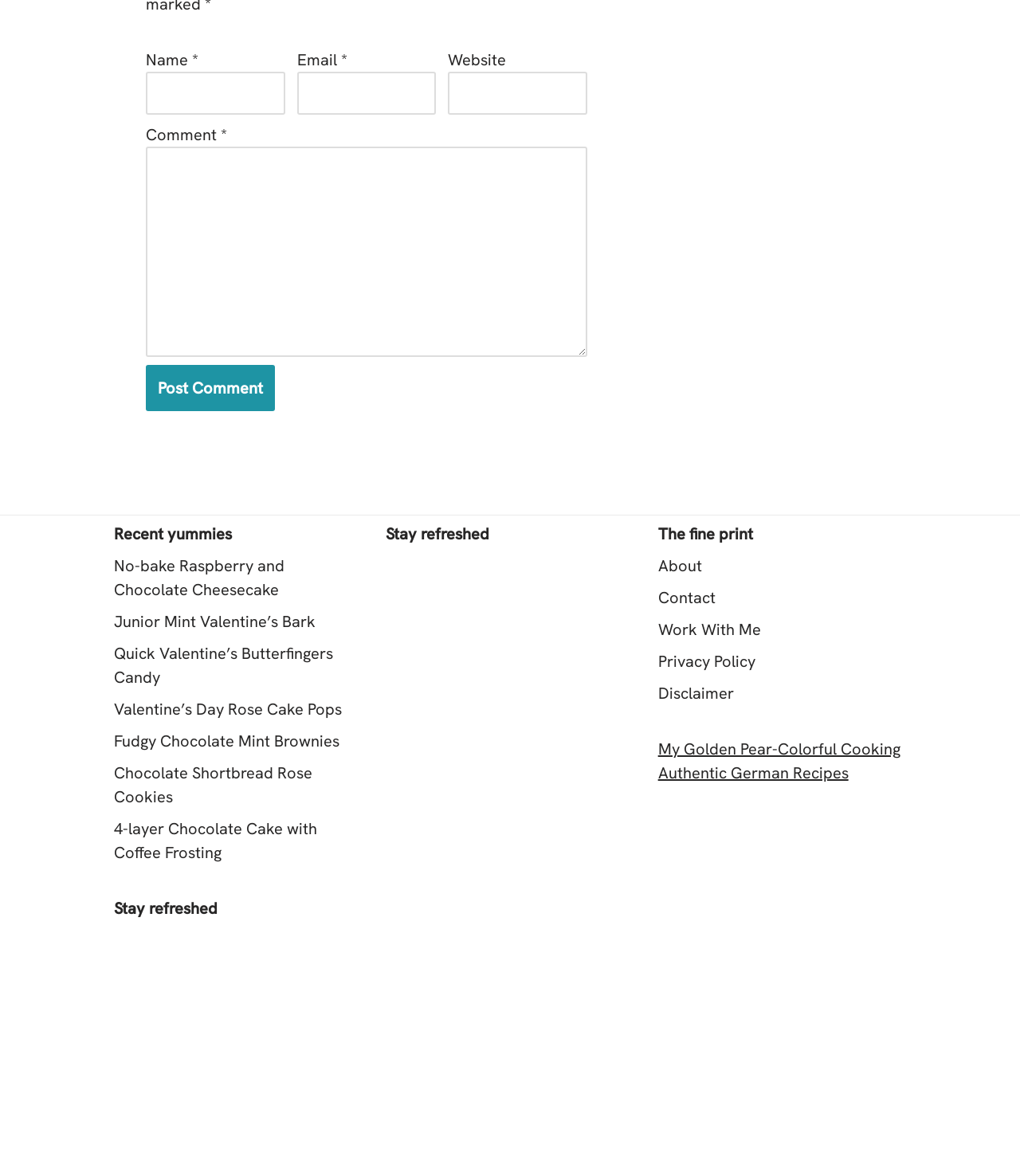What type of website is this?
Using the image as a reference, answer with just one word or a short phrase.

Food blog